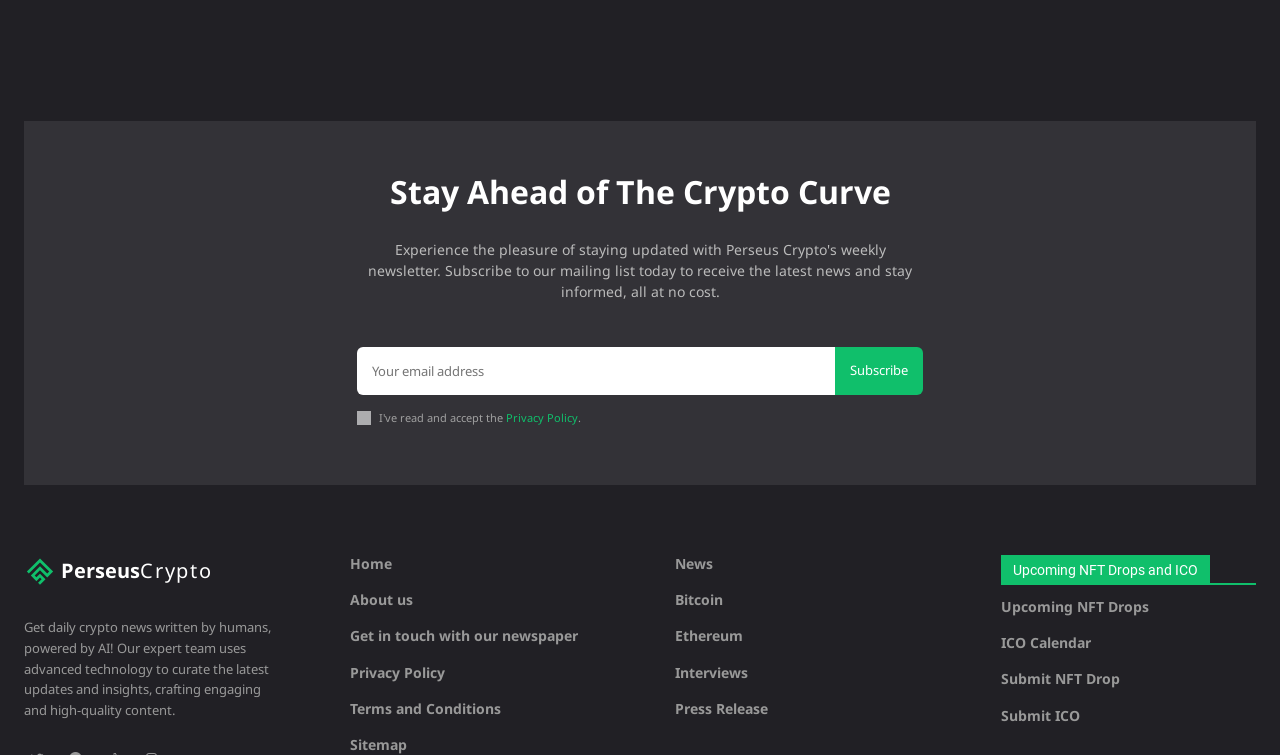What is the name of the newspaper?
Look at the screenshot and respond with one word or a short phrase.

Perseus Crypto